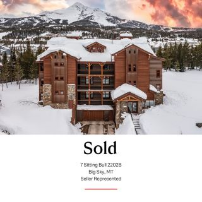Answer succinctly with a single word or phrase:
What is indicated by the word 'Sold' in the image?

Successful transaction